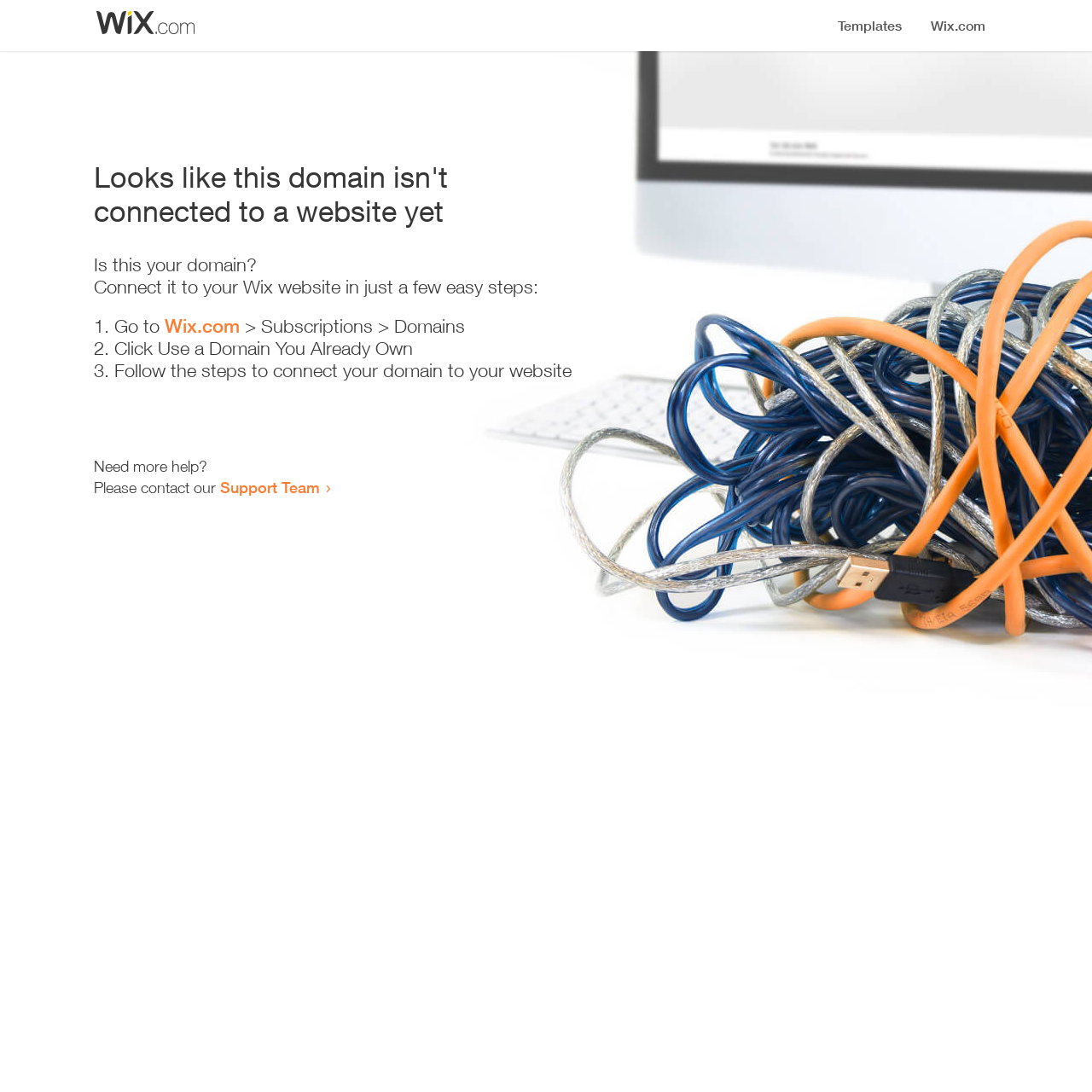How many steps are required to connect the domain to a website?
Please provide a detailed answer to the question.

The webpage provides a list of steps to connect the domain to a website, which includes '1. Go to Wix.com > Subscriptions > Domains', '2. Click Use a Domain You Already Own', and '3. Follow the steps to connect your domain to your website'. Therefore, there are 3 steps required to connect the domain to a website.